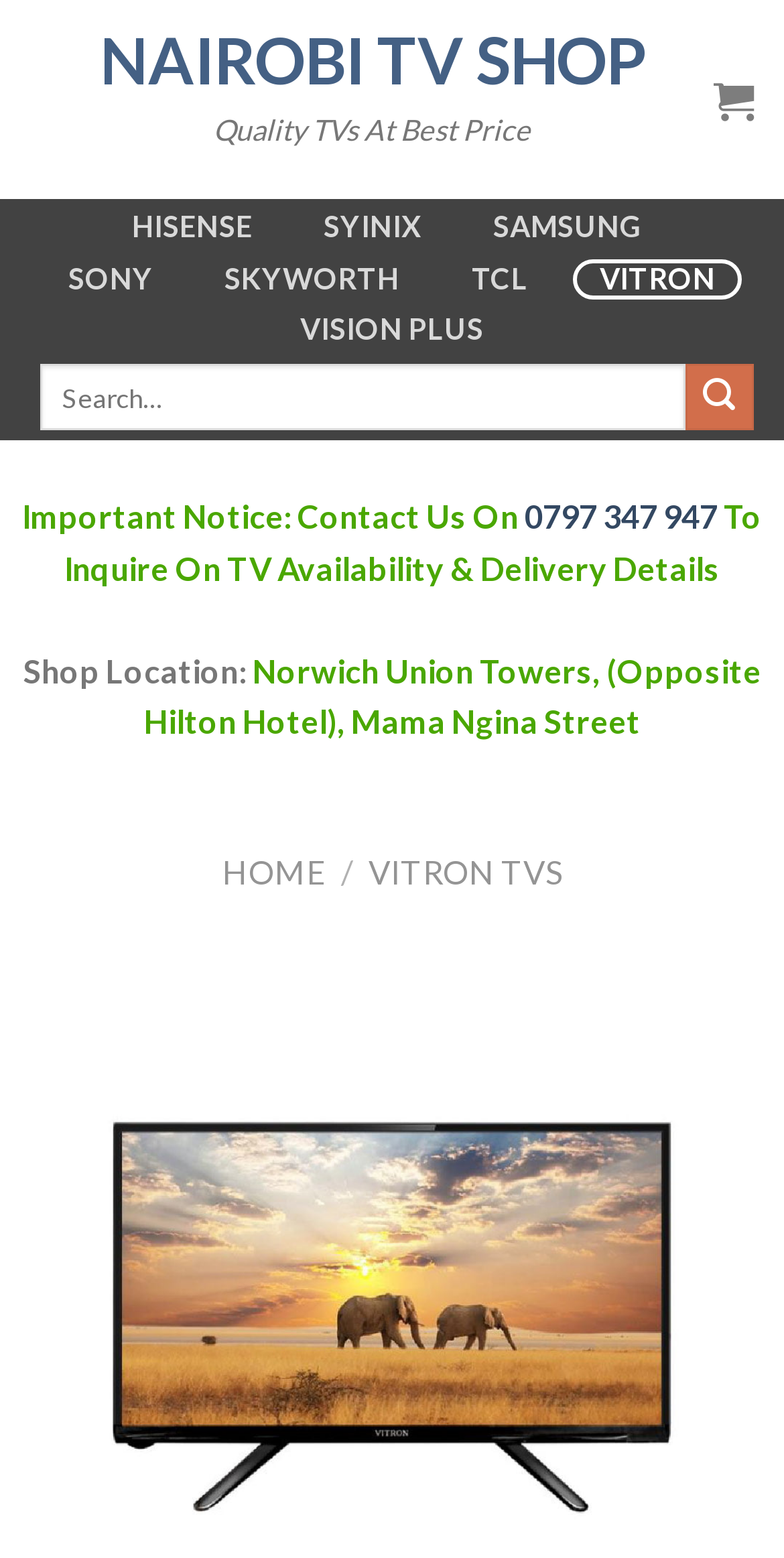Find the bounding box coordinates of the element to click in order to complete this instruction: "Share via Facebook". The bounding box coordinates must be four float numbers between 0 and 1, denoted as [left, top, right, bottom].

None